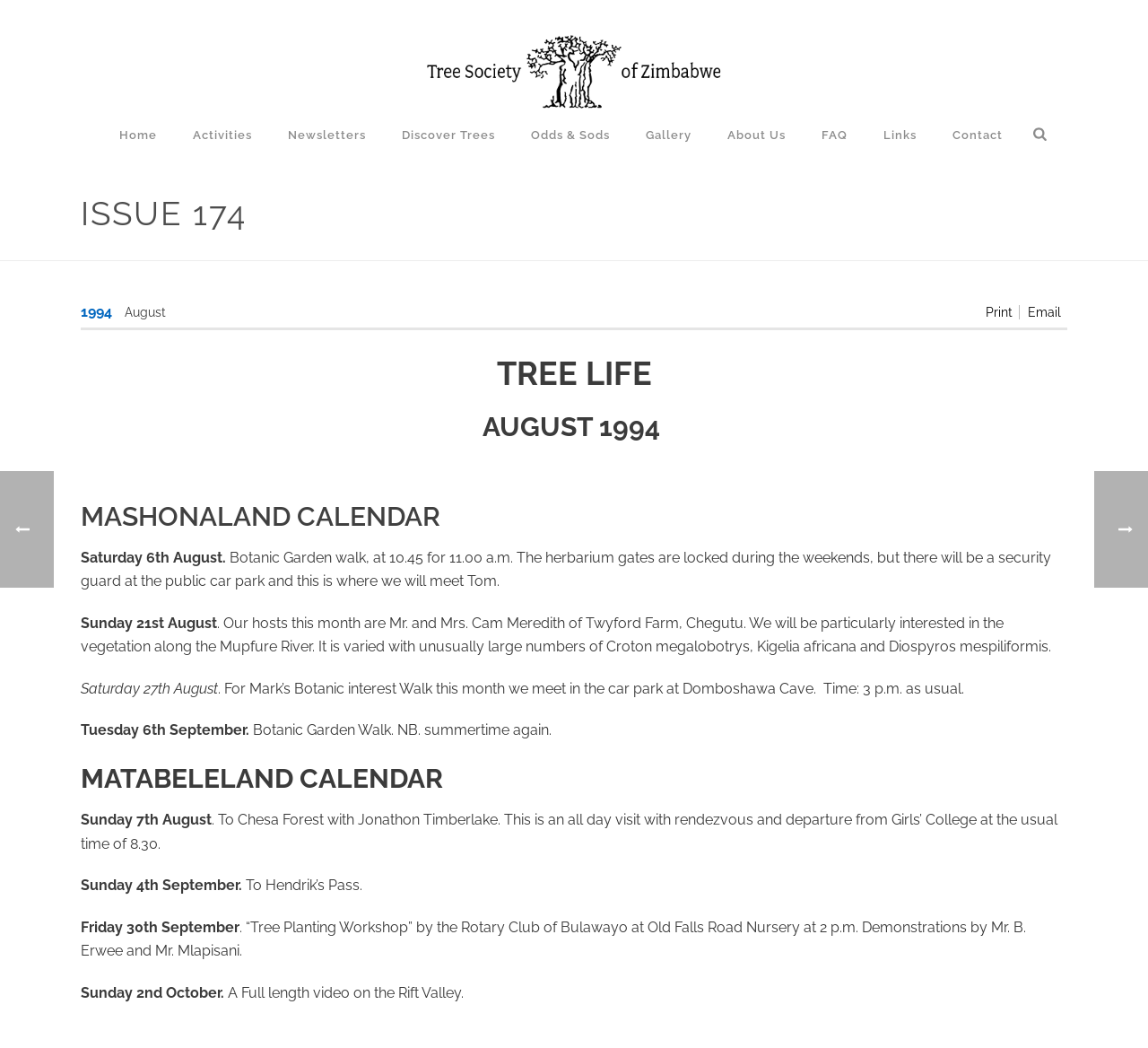Please determine the bounding box coordinates of the element's region to click for the following instruction: "View the 'Gallery'".

[0.547, 0.107, 0.618, 0.152]